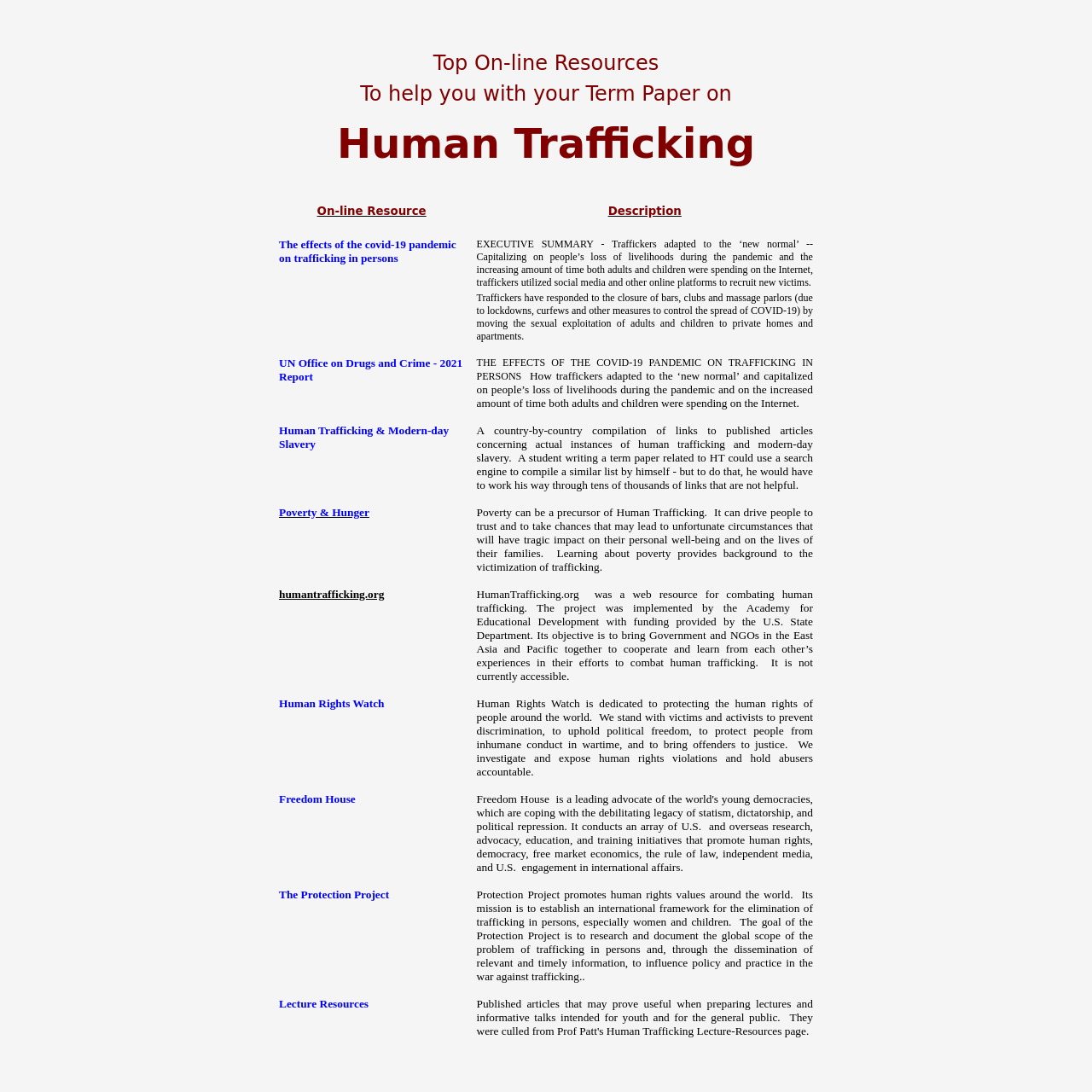Please identify the bounding box coordinates of the element that needs to be clicked to perform the following instruction: "Check out 'Human Rights Watch'".

[0.256, 0.638, 0.352, 0.65]